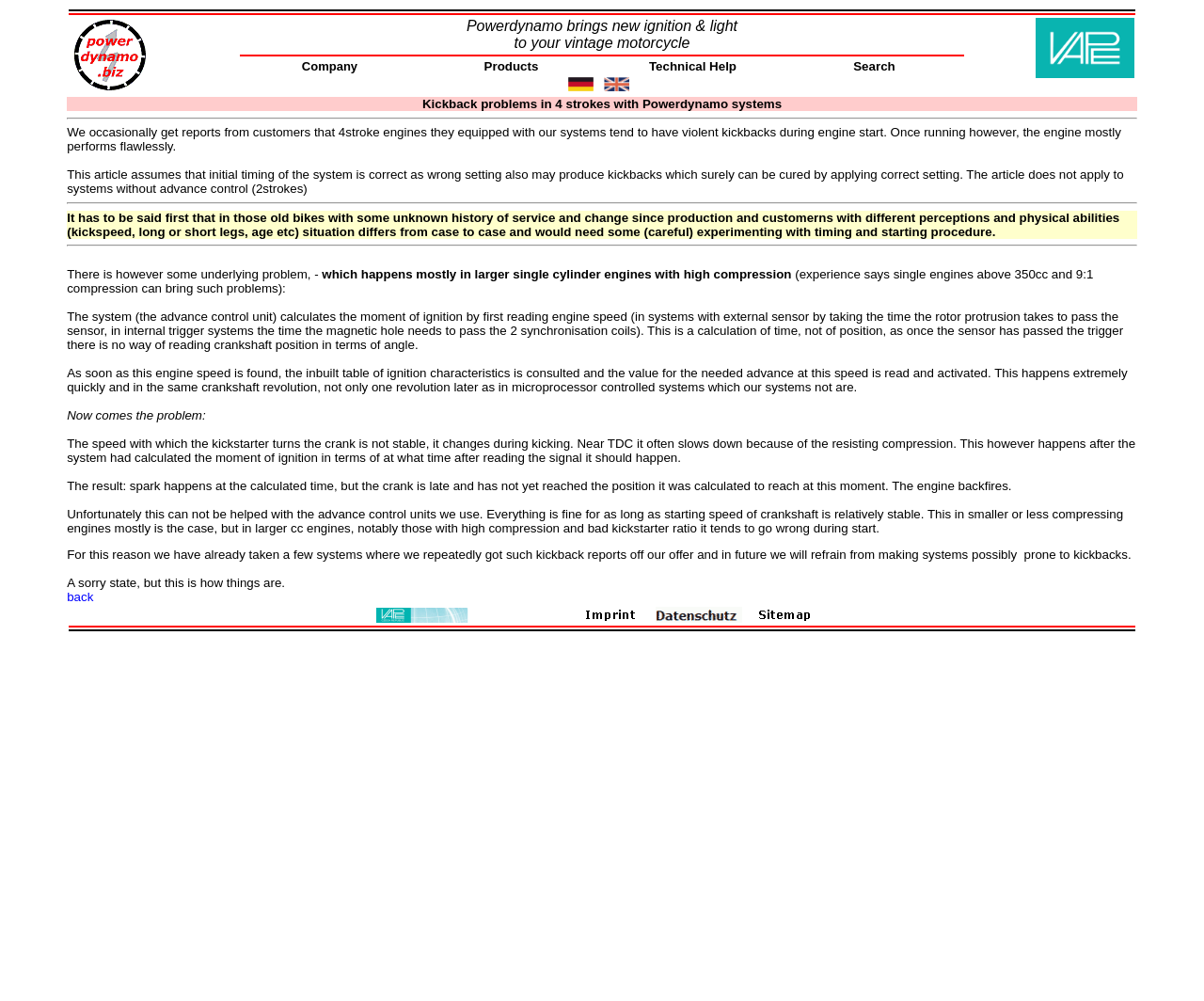What is the problem with kickback in 4-stroke engines?
Look at the image and respond to the question as thoroughly as possible.

This information can be found in the long paragraph of text, where it explains that the system calculates the moment of ignition based on engine speed, but the crankshaft position is not stable during kicking, resulting in the engine backfiring.